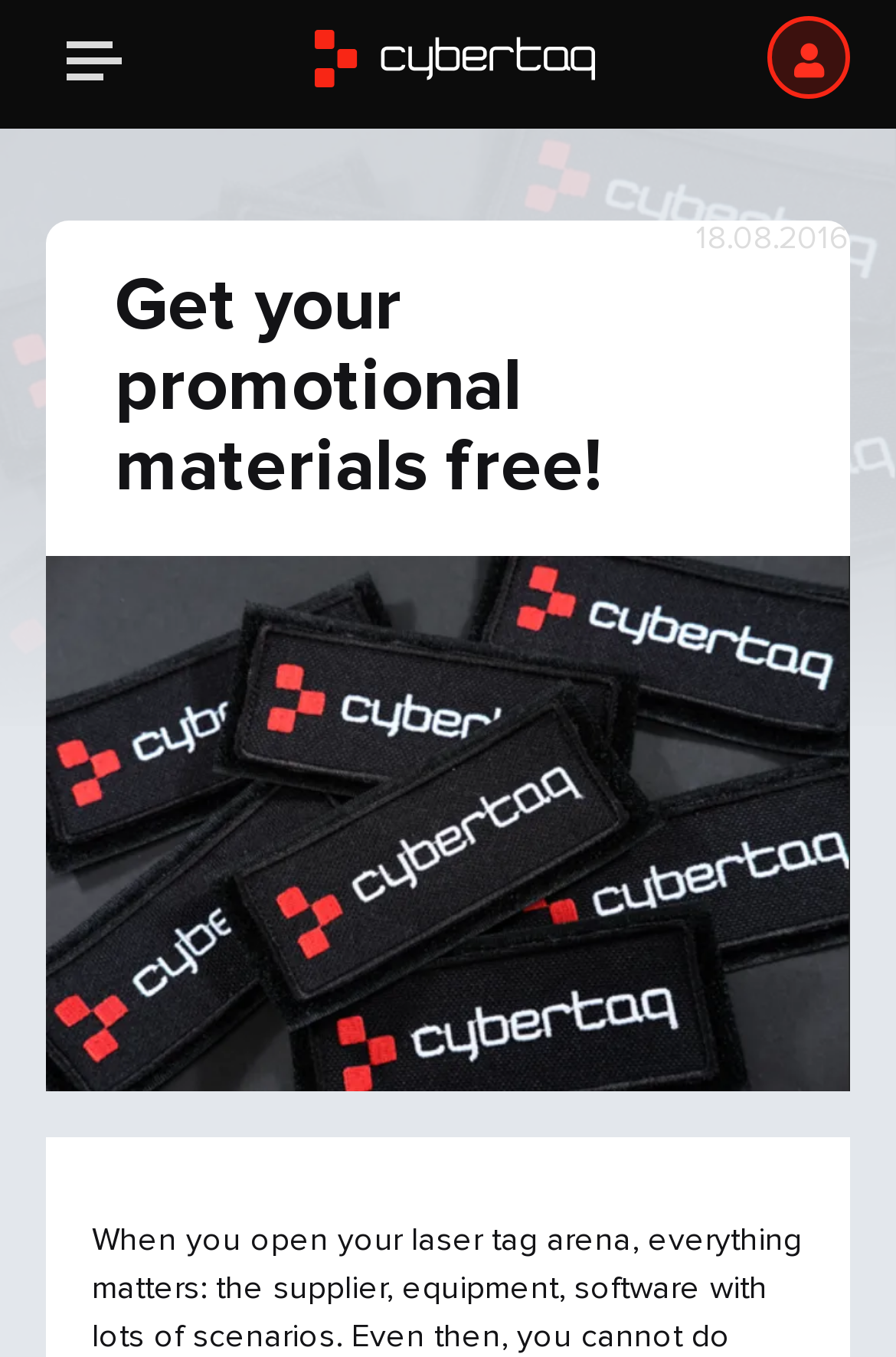Create a full and detailed caption for the entire webpage.

The webpage appears to be a promotional page for a laser tag arena business. At the top, there is a prominent heading that reads "Get your promotional materials free!" which is also the title of the page. Below this heading, there is a large image that spans the entire width of the page, showcasing promotional materials.

On the top-left corner, there is a navigation menu toggle button labeled "Toggle navigation". Next to it, there is a link with no text, possibly an icon or a logo. On the top-right corner, there is a search box with a search button featuring a magnifying glass icon.

The main content of the page is divided into several sections, each represented by a link. These sections include "Equipment", "Bundles", "Arena", "News", "Promotions", "Software", "Gallery", and "Contacts". These links are arranged vertically, taking up most of the page's width.

Below the main content, there is a smaller image that appears to be a duplicate of the larger image above. Next to it, there is a static text element displaying the date "18.08.2016".

On the bottom-right corner, there is a small icon featuring a Facebook logo, possibly a social media link.